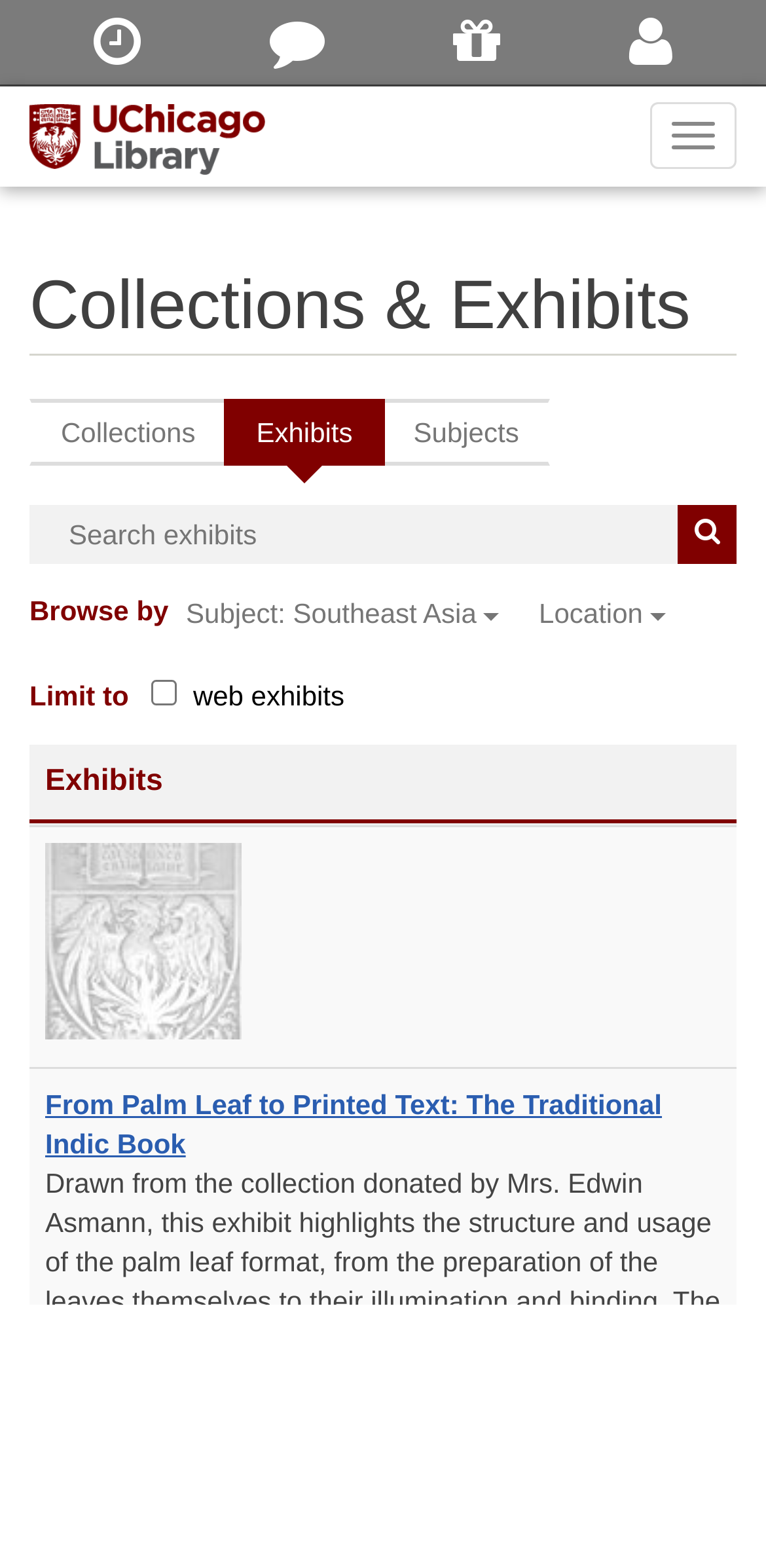Please provide a comprehensive response to the question below by analyzing the image: 
What is the default view of the collections?

I looked at the heading 'Collections & Exhibits' and the links below it, which indicate that the default view is 'Exhibits'.